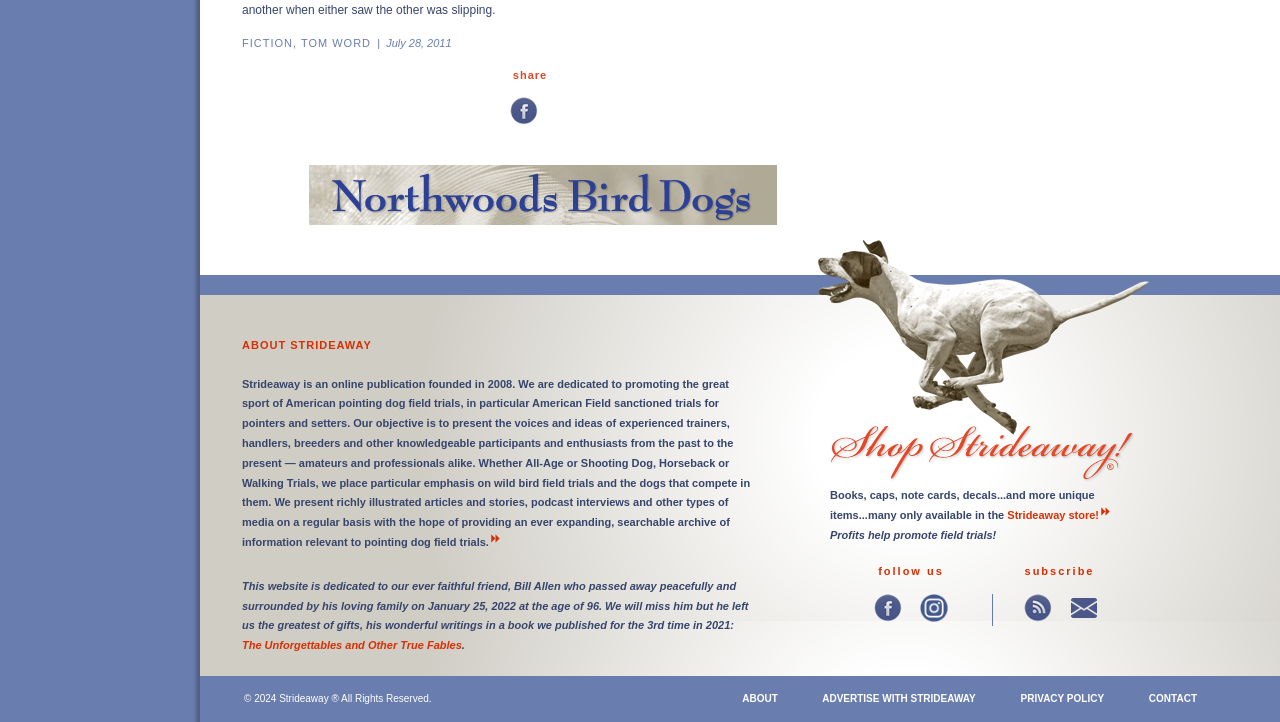Please identify the bounding box coordinates of the area that needs to be clicked to follow this instruction: "Share on Facebook".

[0.398, 0.158, 0.42, 0.177]